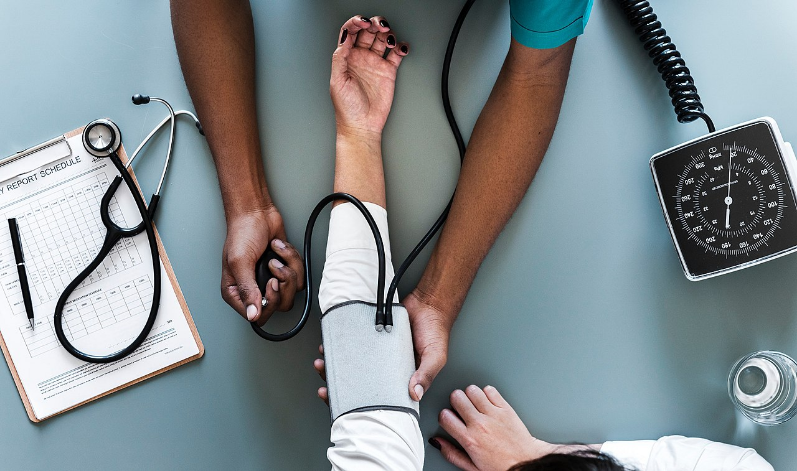Provide a thorough and detailed response to the question by examining the image: 
What does the glass of water symbolize?

The clinical environment is further complemented by a nearby glass of water, symbolizing health and hydration, which is an essential aspect of overall health maintenance.